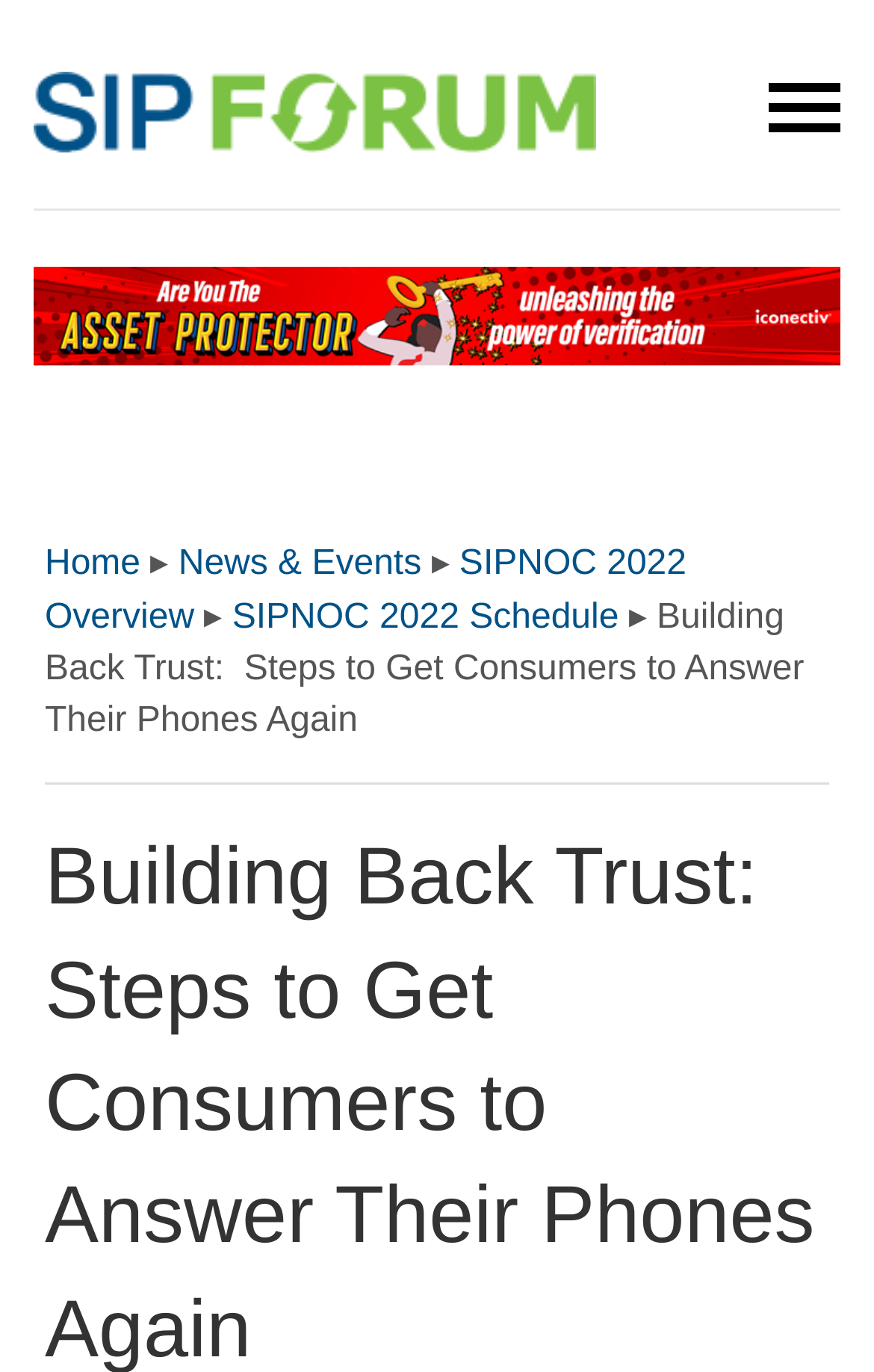Explain the webpage's design and content in an elaborate manner.

The webpage appears to be an event page for a session titled "Building Back Trust: Steps to Get Consumers to Answer Their Phones Again" sponsored by iconectiv. At the top left of the page, there is a link to the homepage, accompanied by a small arrow icon. To the right of the homepage link, there are several navigation links, including "News & Events" and "SIPNOC 2022 Overview", with a dropdown arrow icon next to "SIPNOC 2022 Schedule". 

Below these navigation links, the title of the session "Building Back Trust: Steps to Get Consumers to Answer Their Phones Again" is prominently displayed. The iconectiv logo is situated at the top right of the page. There is also a small link at the top of the page, but its purpose is unclear.